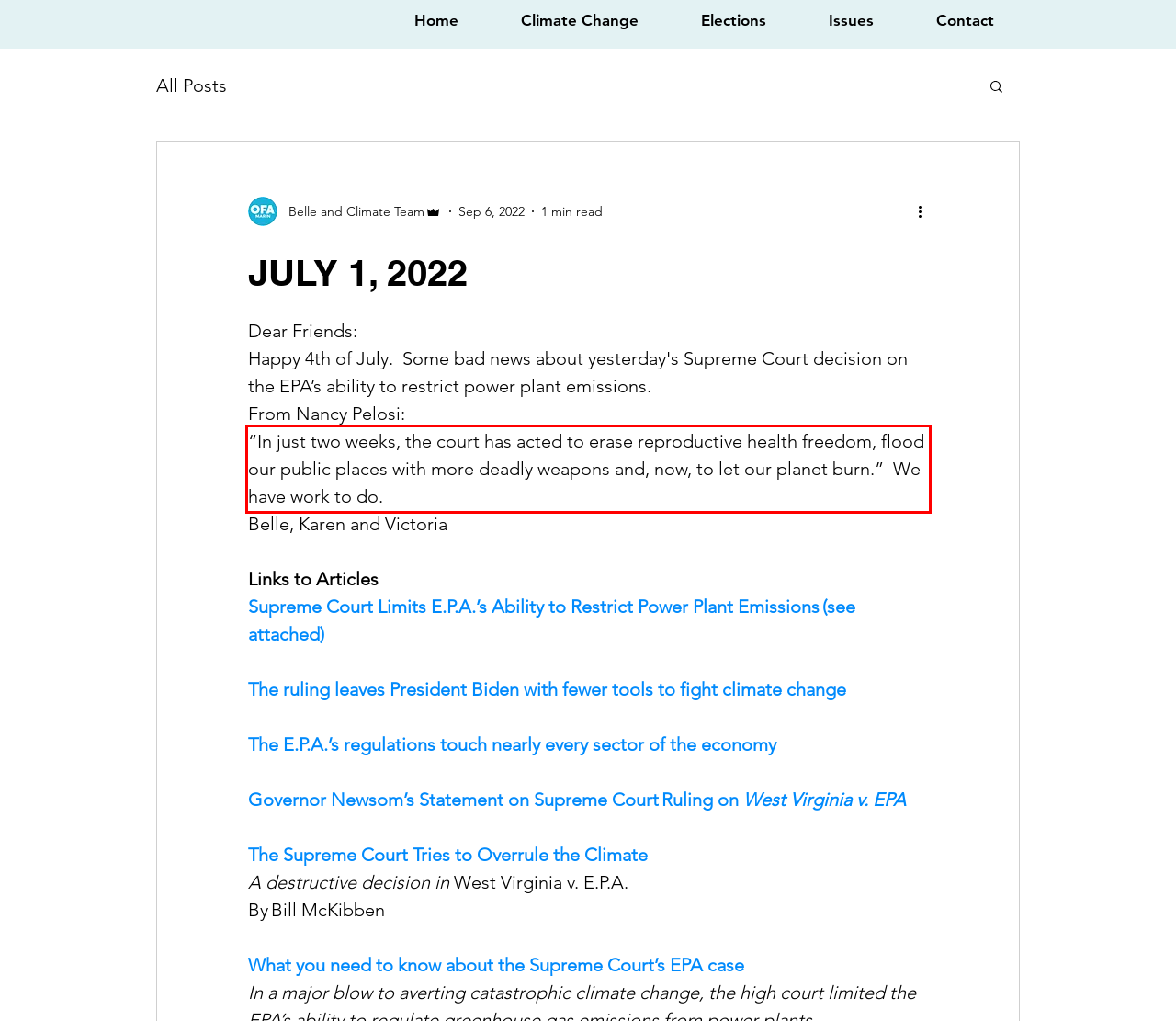Please analyze the provided webpage screenshot and perform OCR to extract the text content from the red rectangle bounding box.

“In just two weeks, the court has acted to erase reproductive health freedom, flood our public places with more deadly weapons and, now, to let our planet burn.” We have work to do.